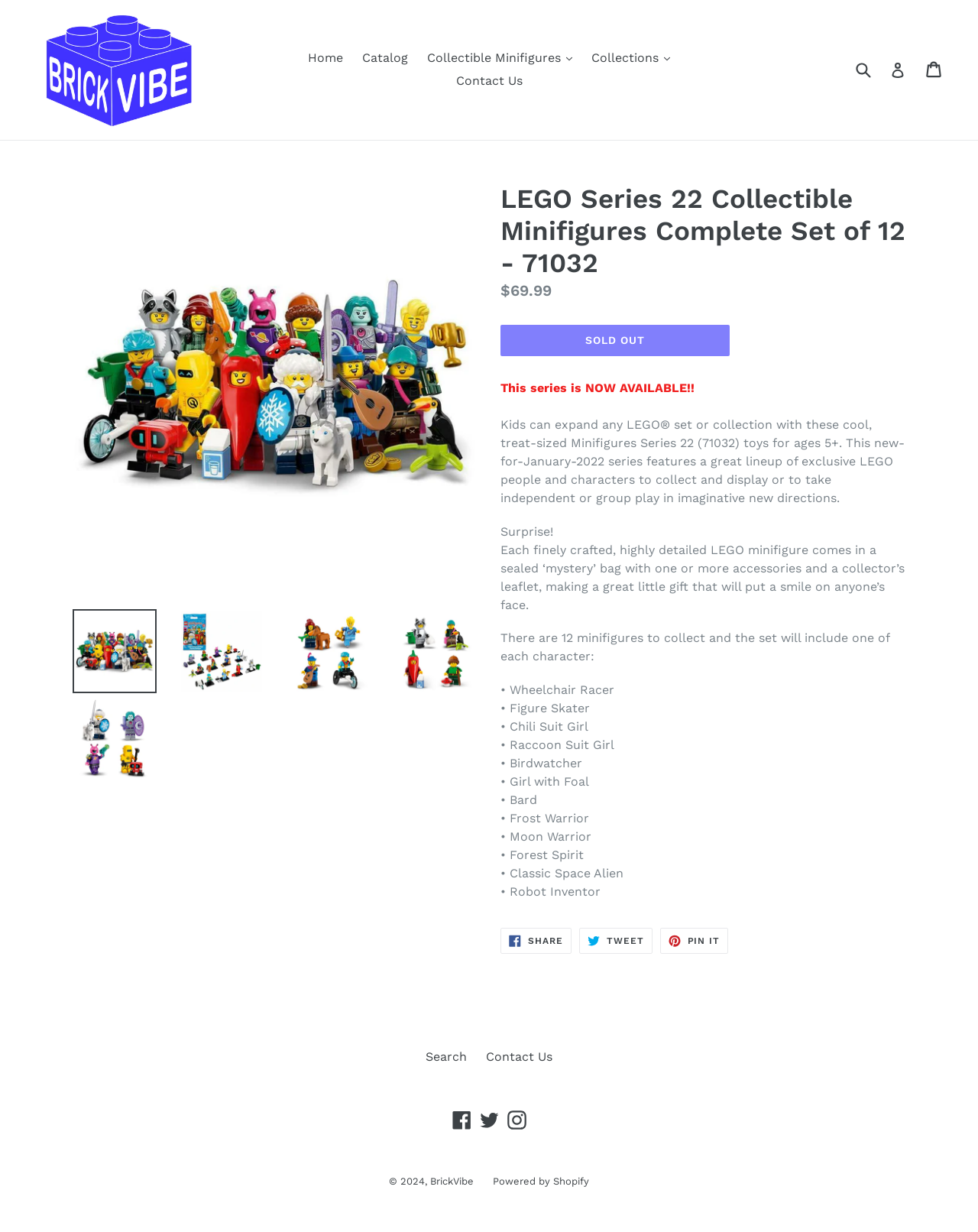Please provide a comprehensive response to the question below by analyzing the image: 
What is the theme of the minifigure 'Chili Suit Girl'?

The minifigure 'Chili Suit Girl' is one of the 12 characters in the series, and its theme is related to chili, as indicated by its name.